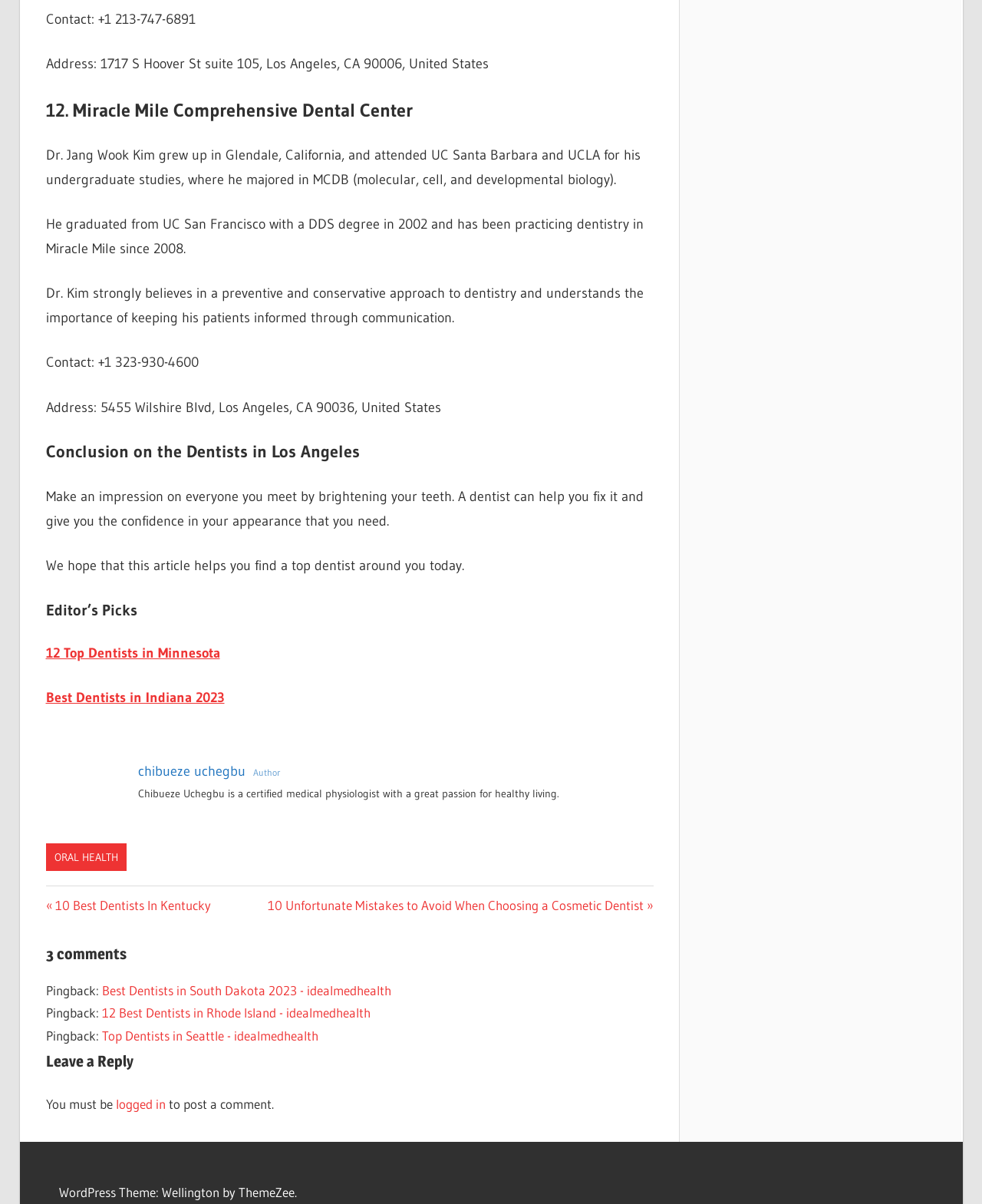Can you find the bounding box coordinates for the element that needs to be clicked to execute this instruction: "Click on the link to 12 Top Dentists in Minnesota"? The coordinates should be given as four float numbers between 0 and 1, i.e., [left, top, right, bottom].

[0.046, 0.535, 0.224, 0.549]